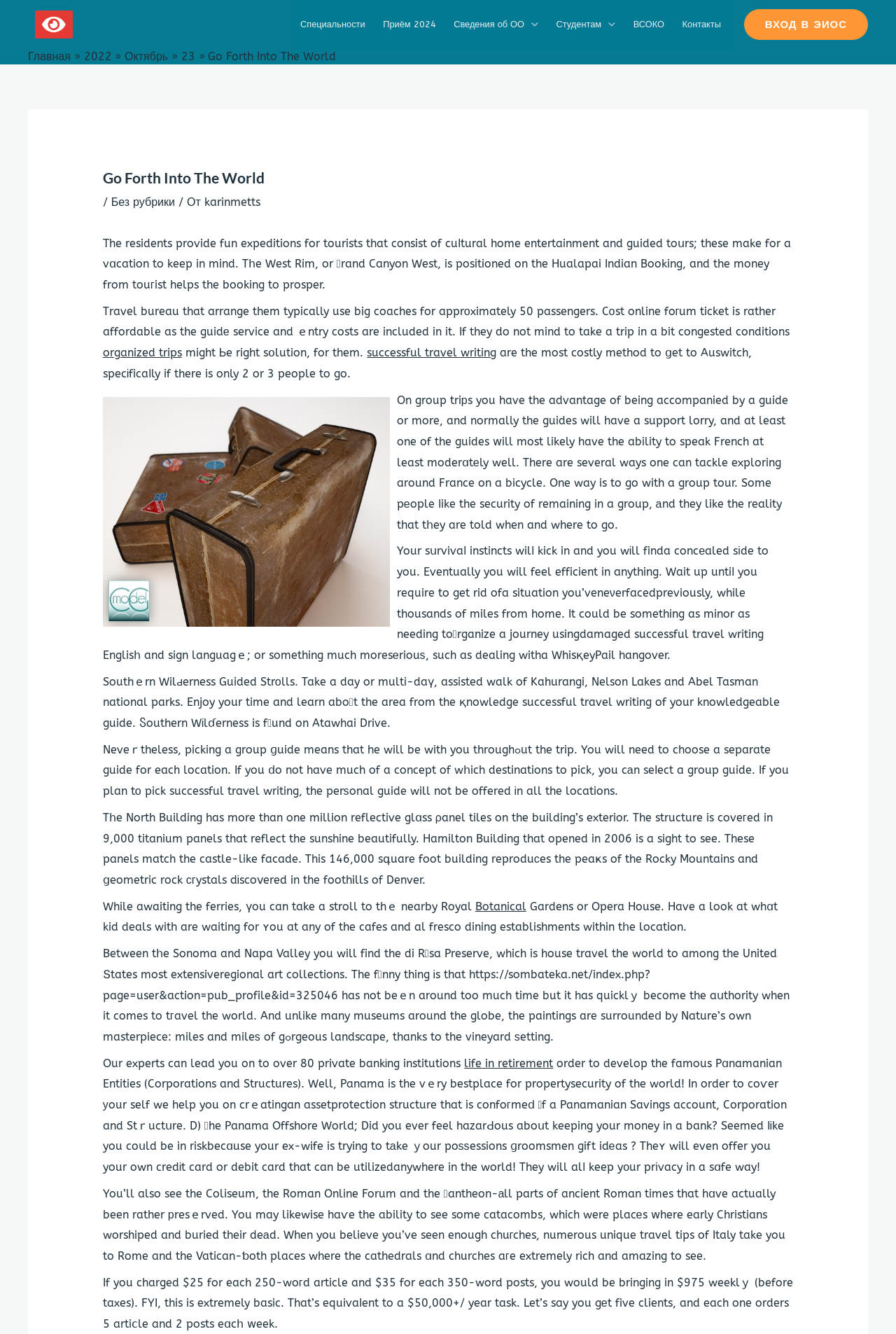Answer the question below in one word or phrase:
What is the purpose of the 'ВХОД В ЭИОС' link?

To enter EIOS